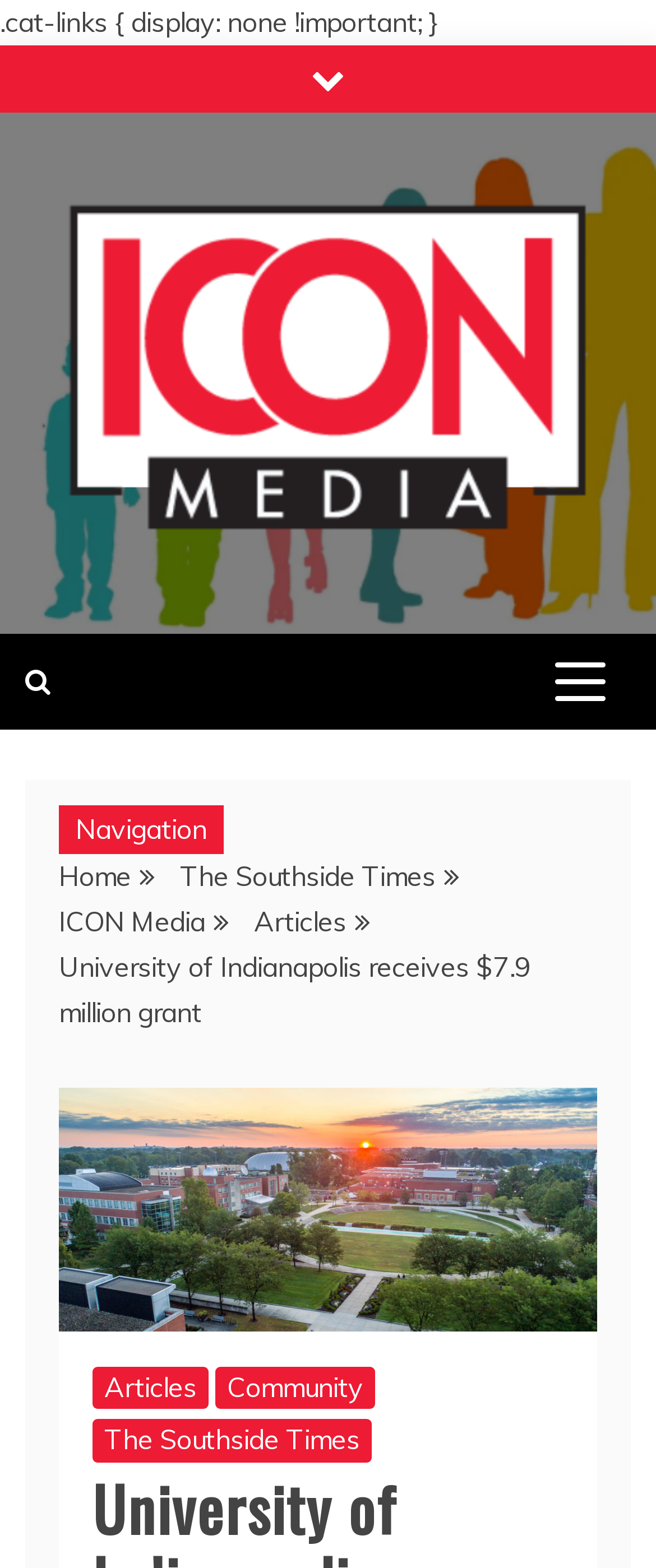Locate the bounding box of the user interface element based on this description: "Community".

[0.328, 0.872, 0.572, 0.899]